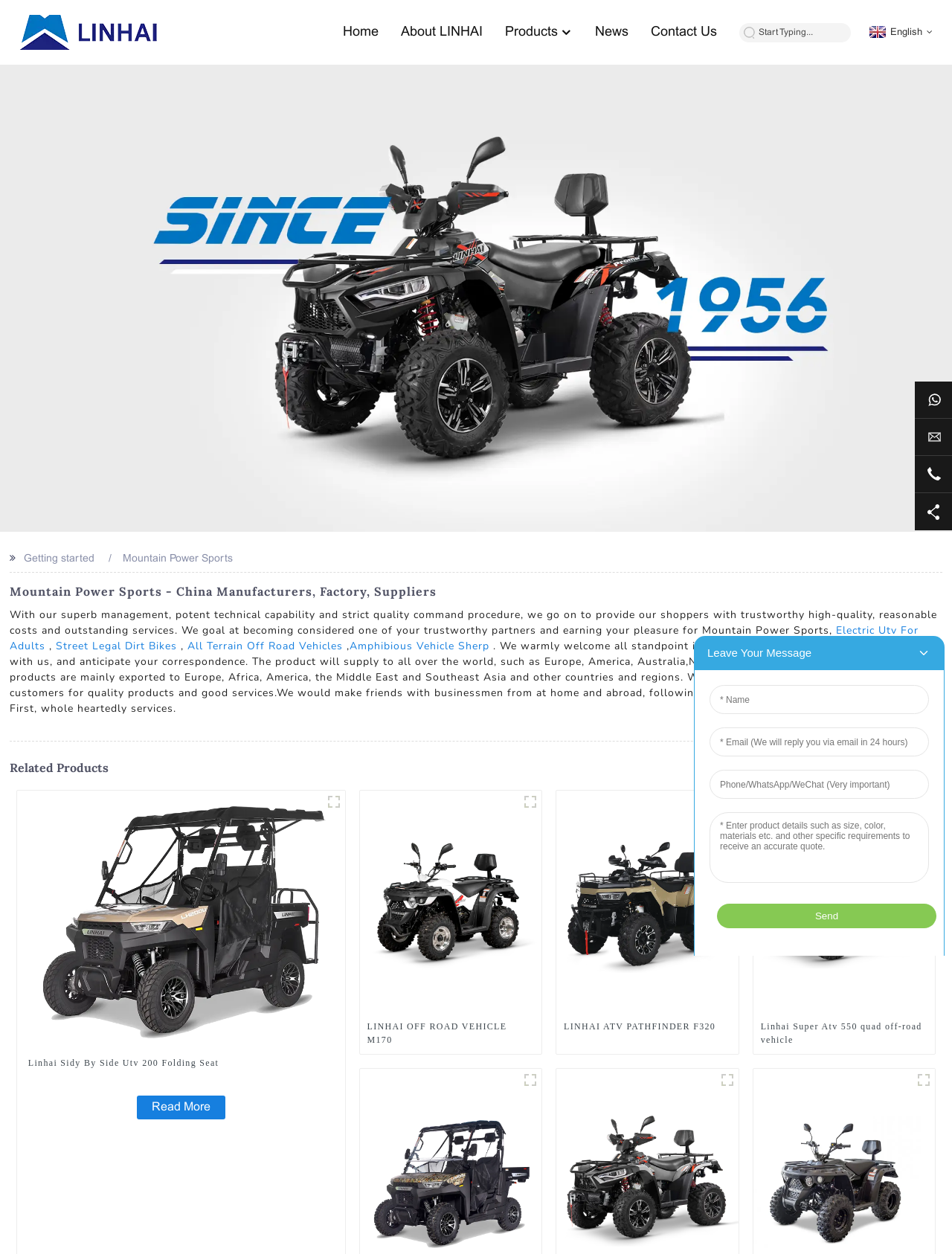Determine the bounding box coordinates of the UI element described below. Use the format (top-left x, top-left y, bottom-right x, bottom-right y) with floating point numbers between 0 and 1: All Terrain Off Road Vehicles

[0.197, 0.509, 0.36, 0.521]